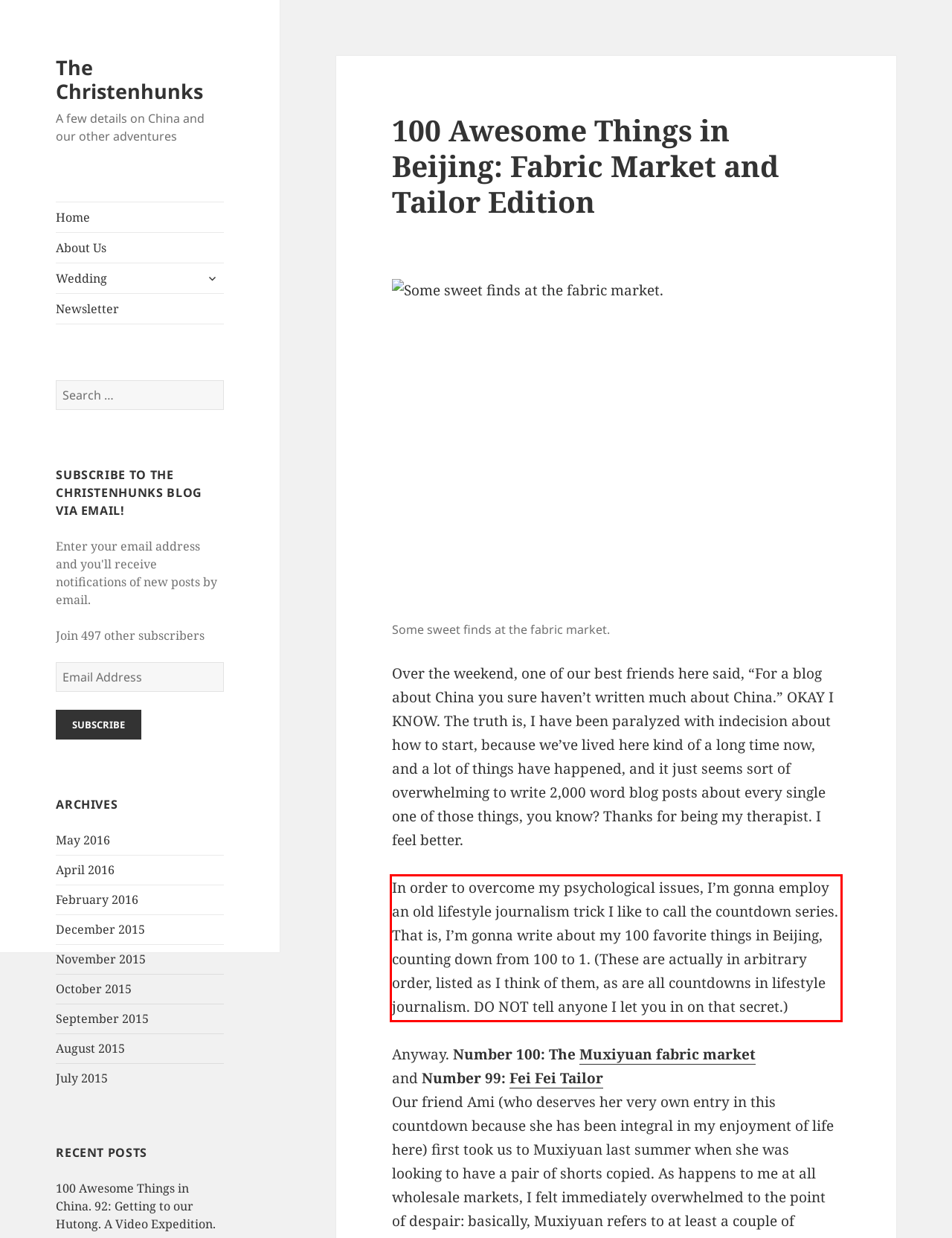You have a screenshot of a webpage with a red bounding box. Use OCR to generate the text contained within this red rectangle.

In order to overcome my psychological issues, I’m gonna employ an old lifestyle journalism trick I like to call the countdown series. That is, I’m gonna write about my 100 favorite things in Beijing, counting down from 100 to 1. (These are actually in arbitrary order, listed as I think of them, as are all countdowns in lifestyle journalism. DO NOT tell anyone I let you in on that secret.)